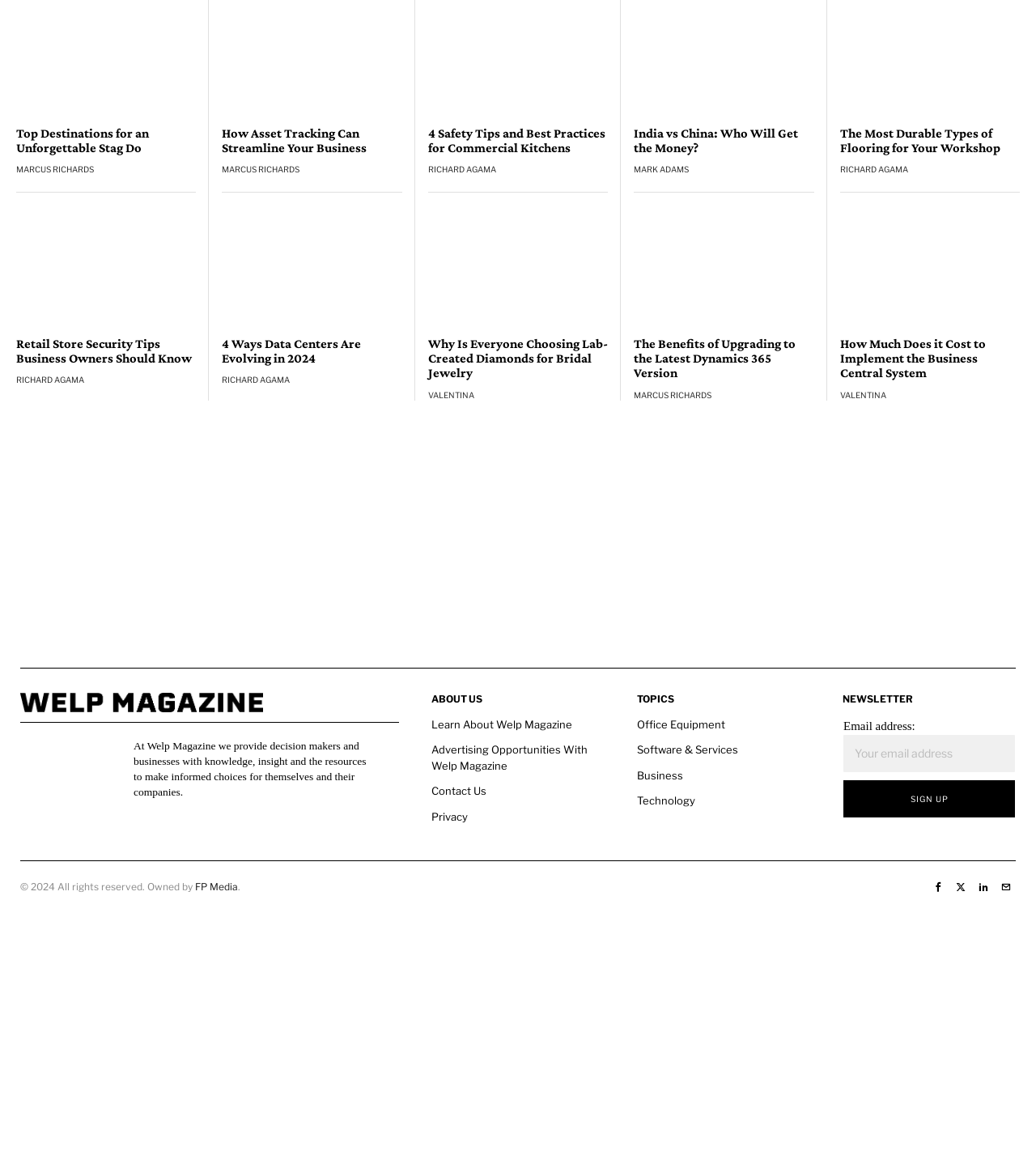What is the main topic of the article with the heading 'Top Destinations for an Unforgettable Stag Do'? Observe the screenshot and provide a one-word or short phrase answer.

Travel